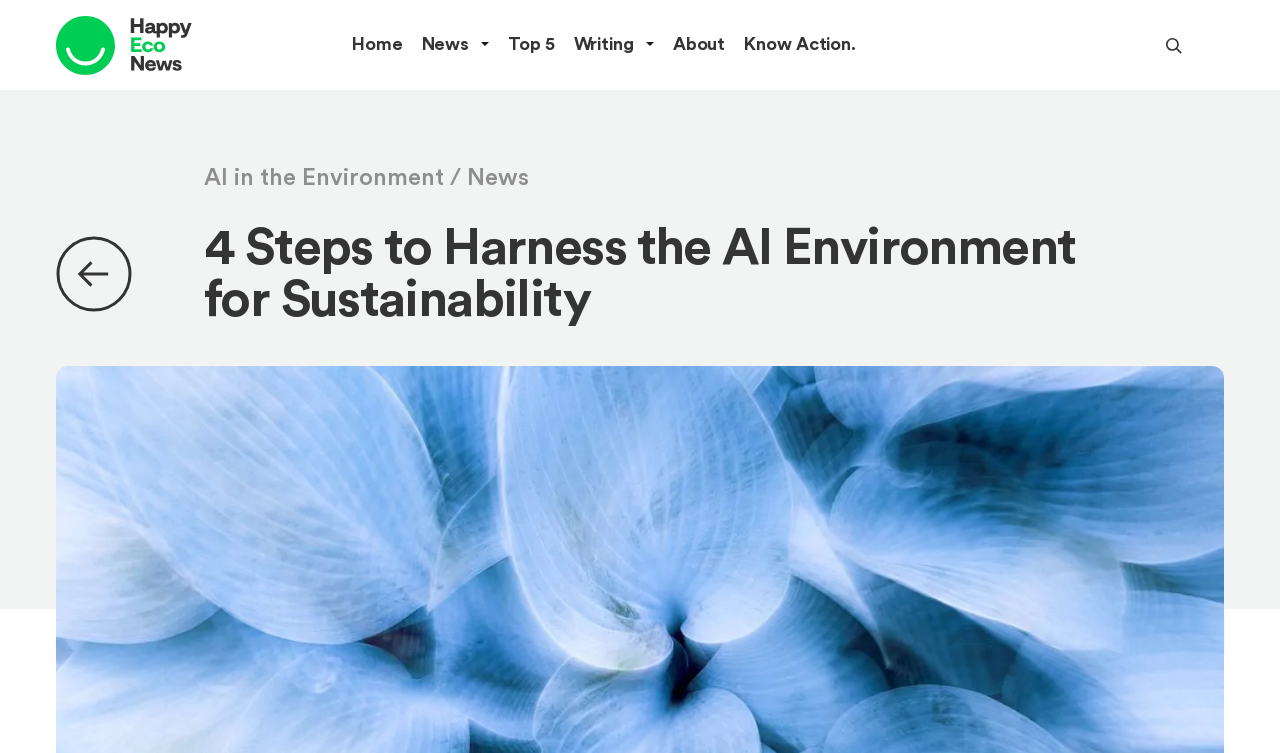Give a one-word or short phrase answer to this question: 
How many steps are mentioned in the main article?

4